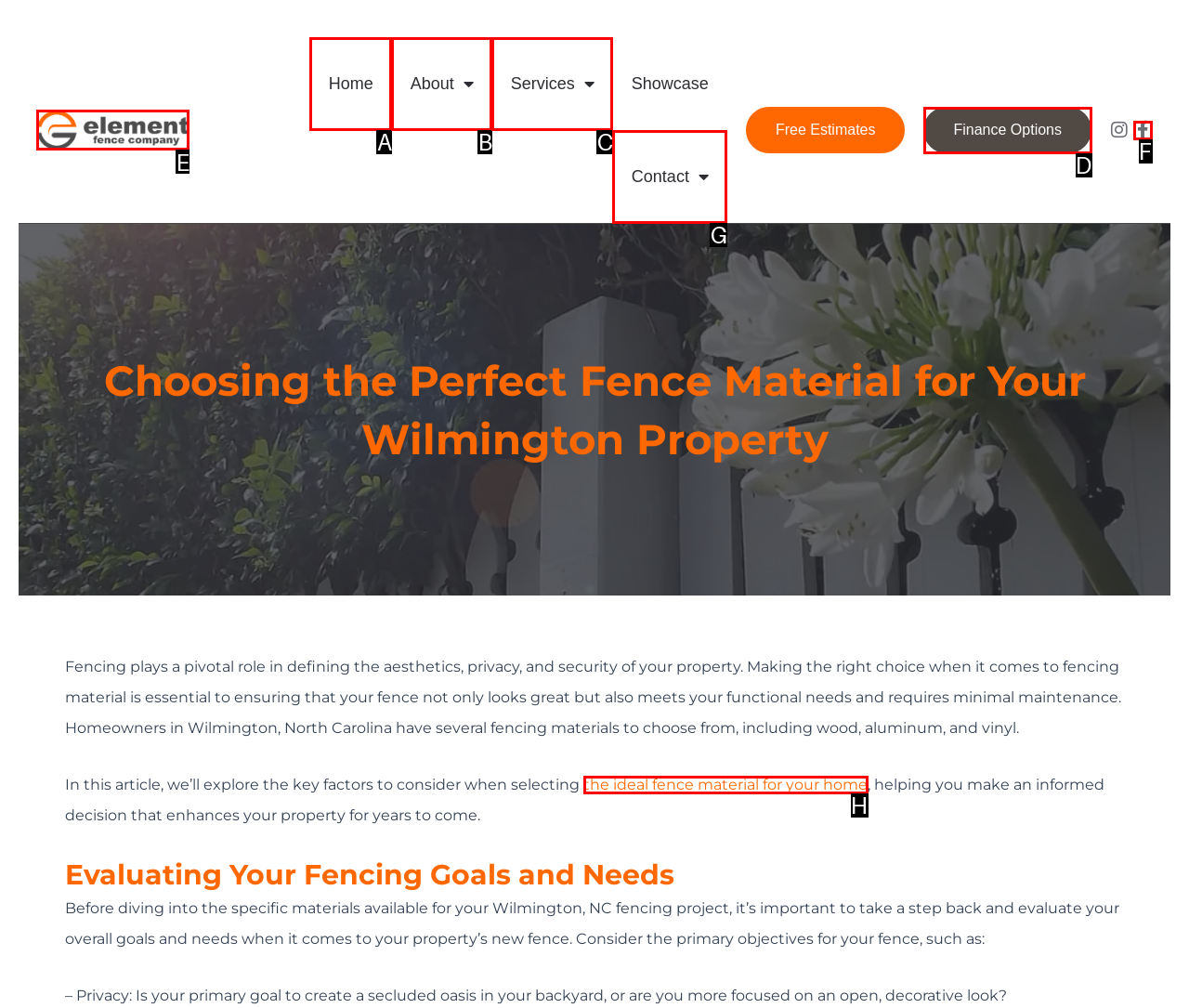Identify which HTML element to click to fulfill the following task: Click on the link to learn more about Element Fence Company. Provide your response using the letter of the correct choice.

E